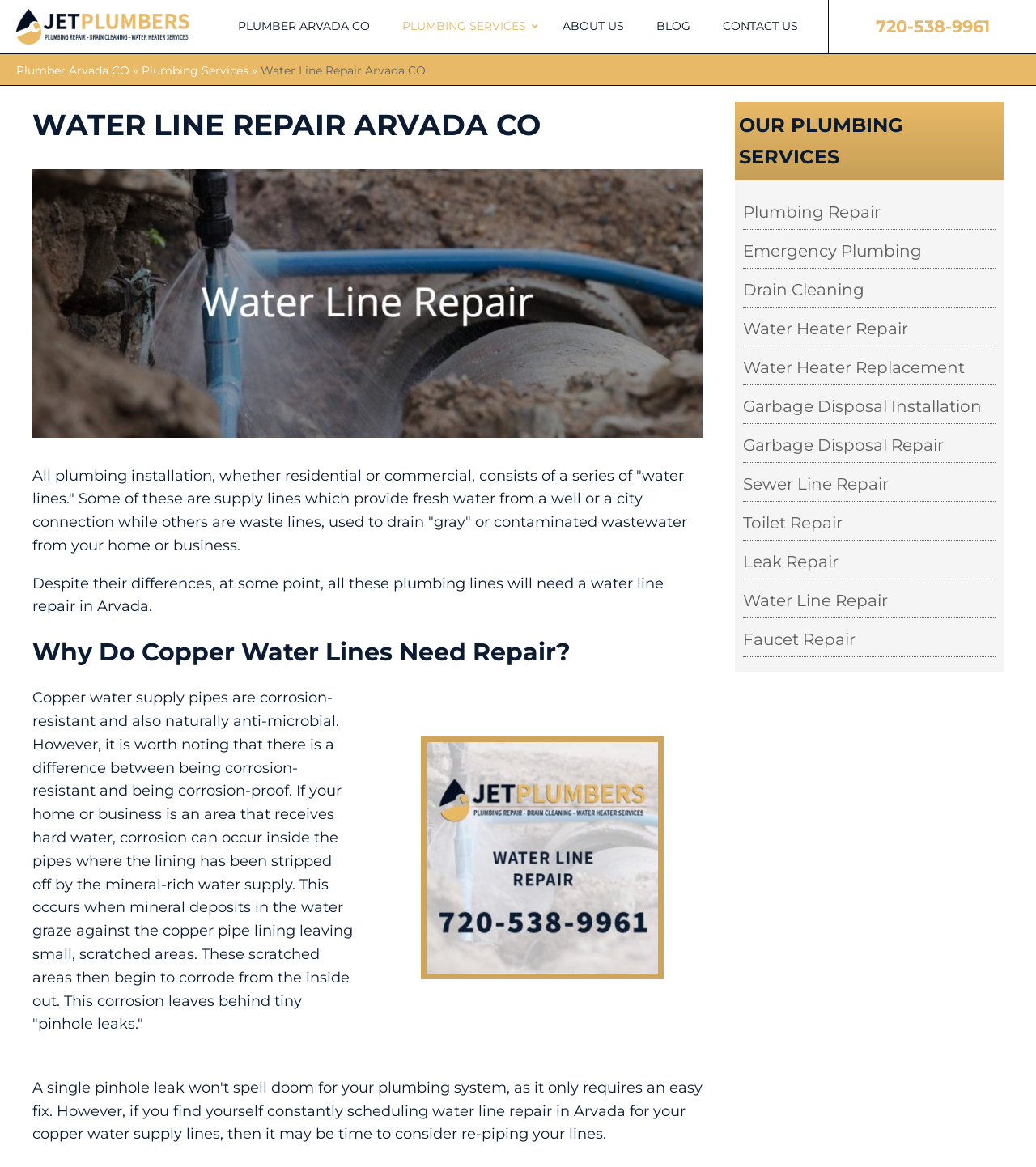Can you find the bounding box coordinates of the area I should click to execute the following instruction: "Click the Jet Plumbers Logo"?

[0.016, 0.007, 0.184, 0.038]